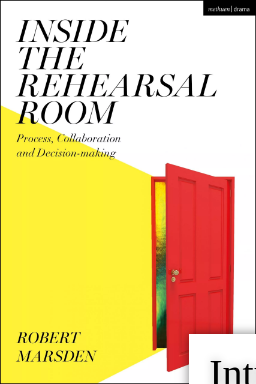Explain what is happening in the image with elaborate details.

The image features the cover of the book "Inside the Rehearsal Room" by Robert Marsden. The design highlights a striking red door, symbolizing the entry into the creative and collaborative space of theatre rehearsals. The background is bright yellow, creating a vivid contrast that captures attention. The title, prominently displayed at the top, reads "INSIDE THE REHEARSAL ROOM," accompanied by the subtitle "Process, Collaboration, and Decision-making," which emphasizes the book’s focus on the intricacies of the rehearsal process in theatre. Marsden's name is featured at the bottom, establishing his authority in the subject matter. This publication aims to provide insights into the dynamics of rehearsal, drawing on Marsden's extensive directing experience in the UK and Europe.